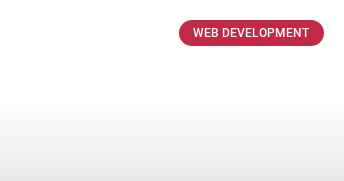Describe the image with as much detail as possible.

The image features a prominent button labeled "WEB DEVELOPMENT," presented in a vibrant red hue that draws attention. The button is positioned towards the top right, making it easily noticeable against the surrounding background. This design suggests a focus on web development services or offerings, likely inviting users to engage further or explore related content. The clean and modern aesthetic of the image aligns well with themes of digital innovation and technology, making it suitable for a website focused on web design and development.